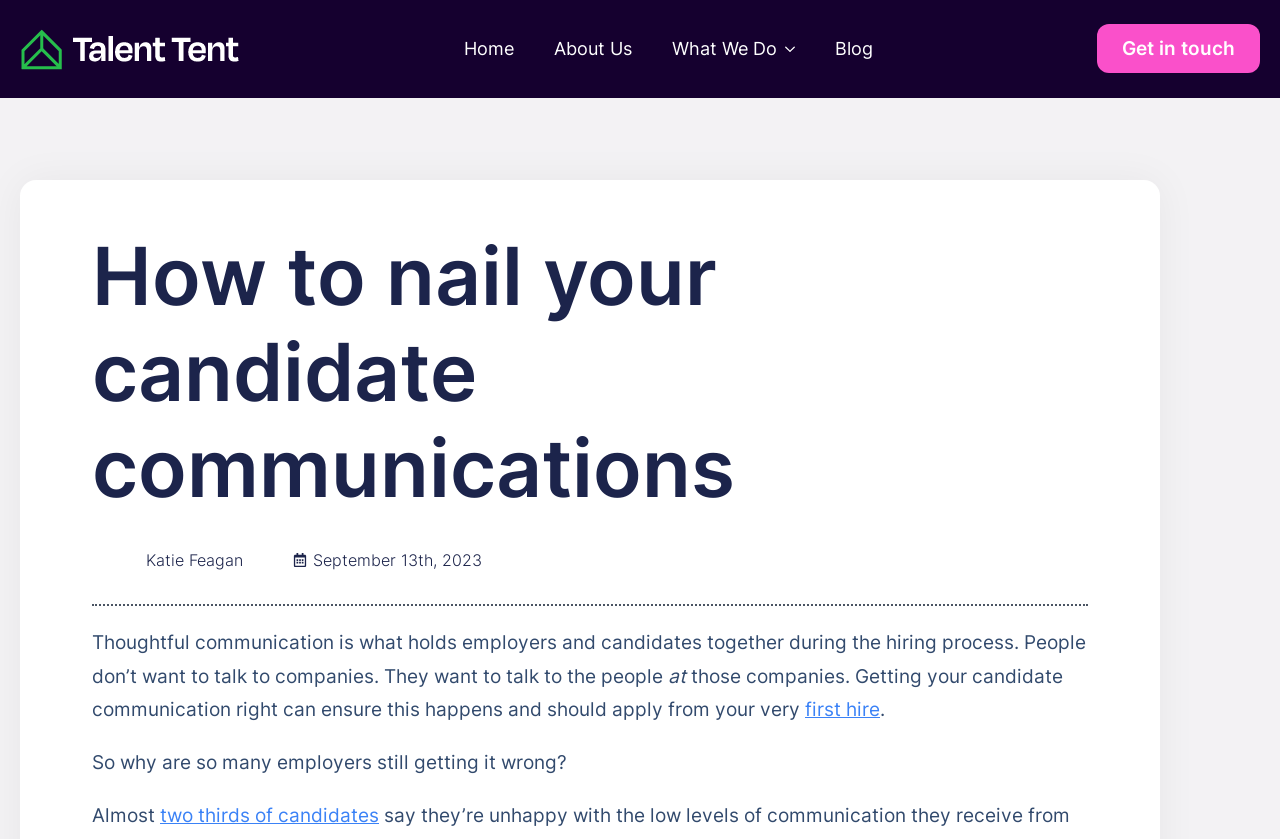Answer this question using a single word or a brief phrase:
What is the author's name of the article?

Katie Feagan